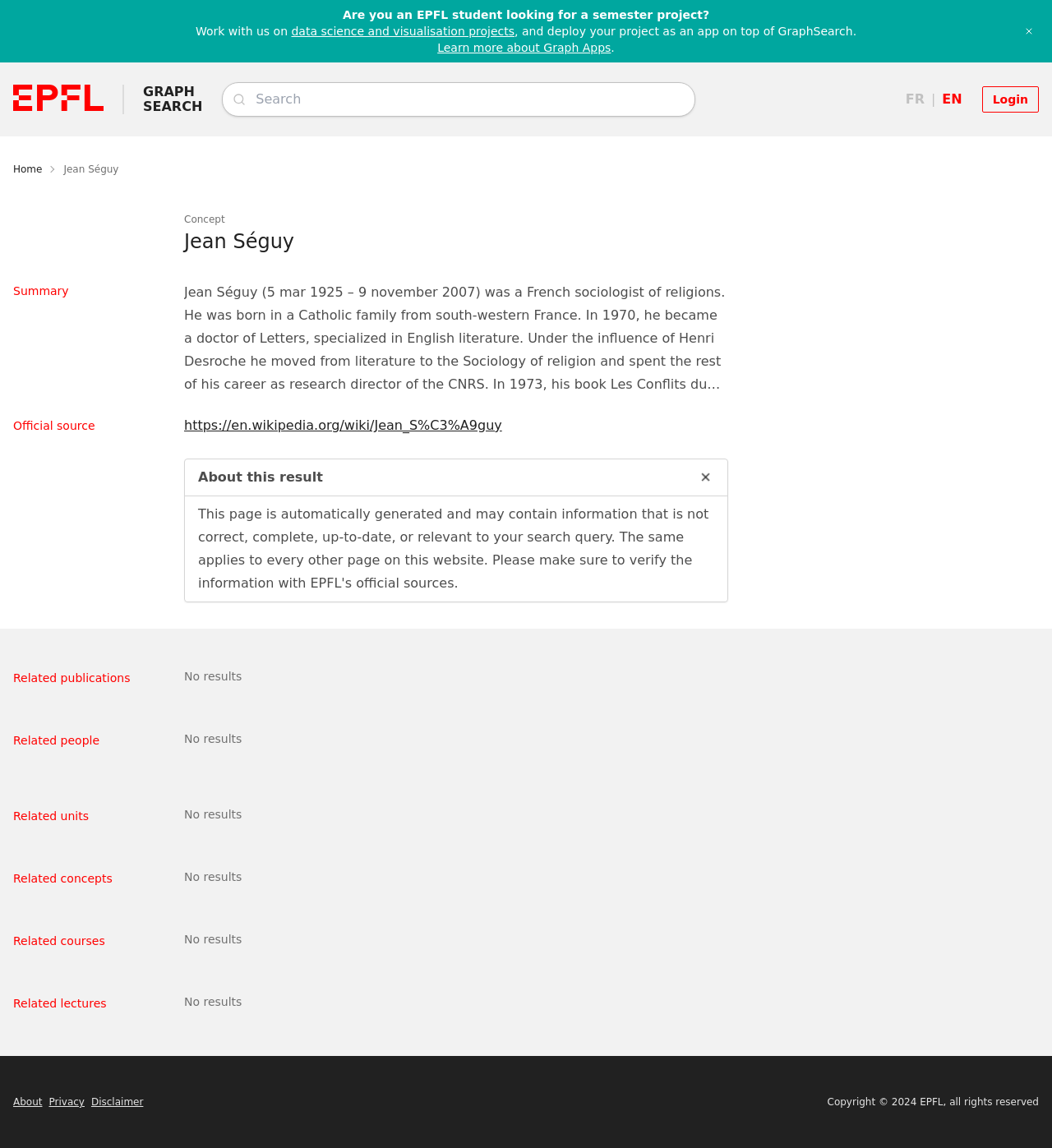Specify the bounding box coordinates of the region I need to click to perform the following instruction: "Read more about Jean Séguy on Wikipedia". The coordinates must be four float numbers in the range of 0 to 1, i.e., [left, top, right, bottom].

[0.175, 0.364, 0.477, 0.377]